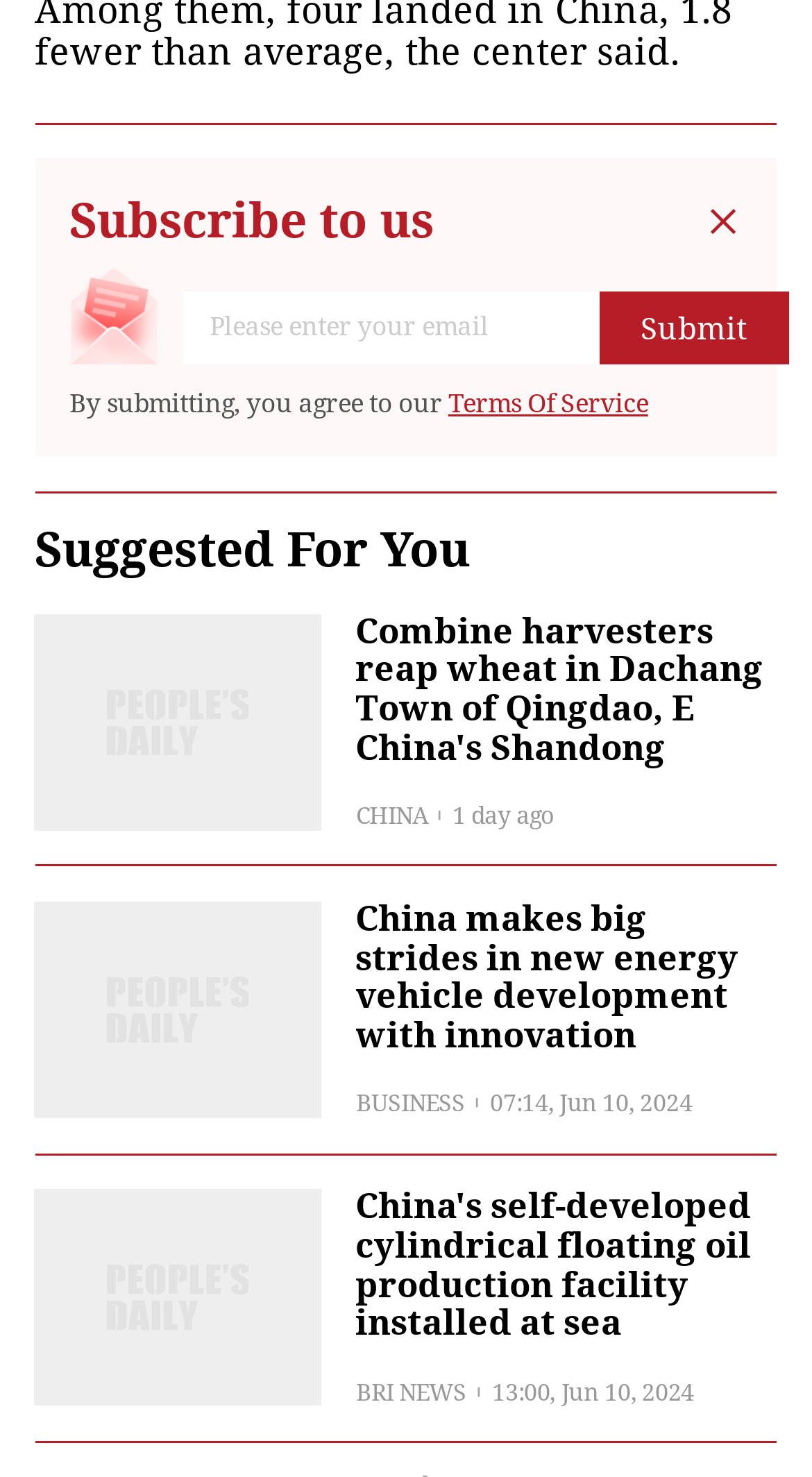Examine the screenshot and answer the question in as much detail as possible: What is the topic of the news article?

The webpage has a news article with the title 'China makes big strides in new energy vehicle development with innovation', which suggests that the topic of the article is about new energy vehicle development.